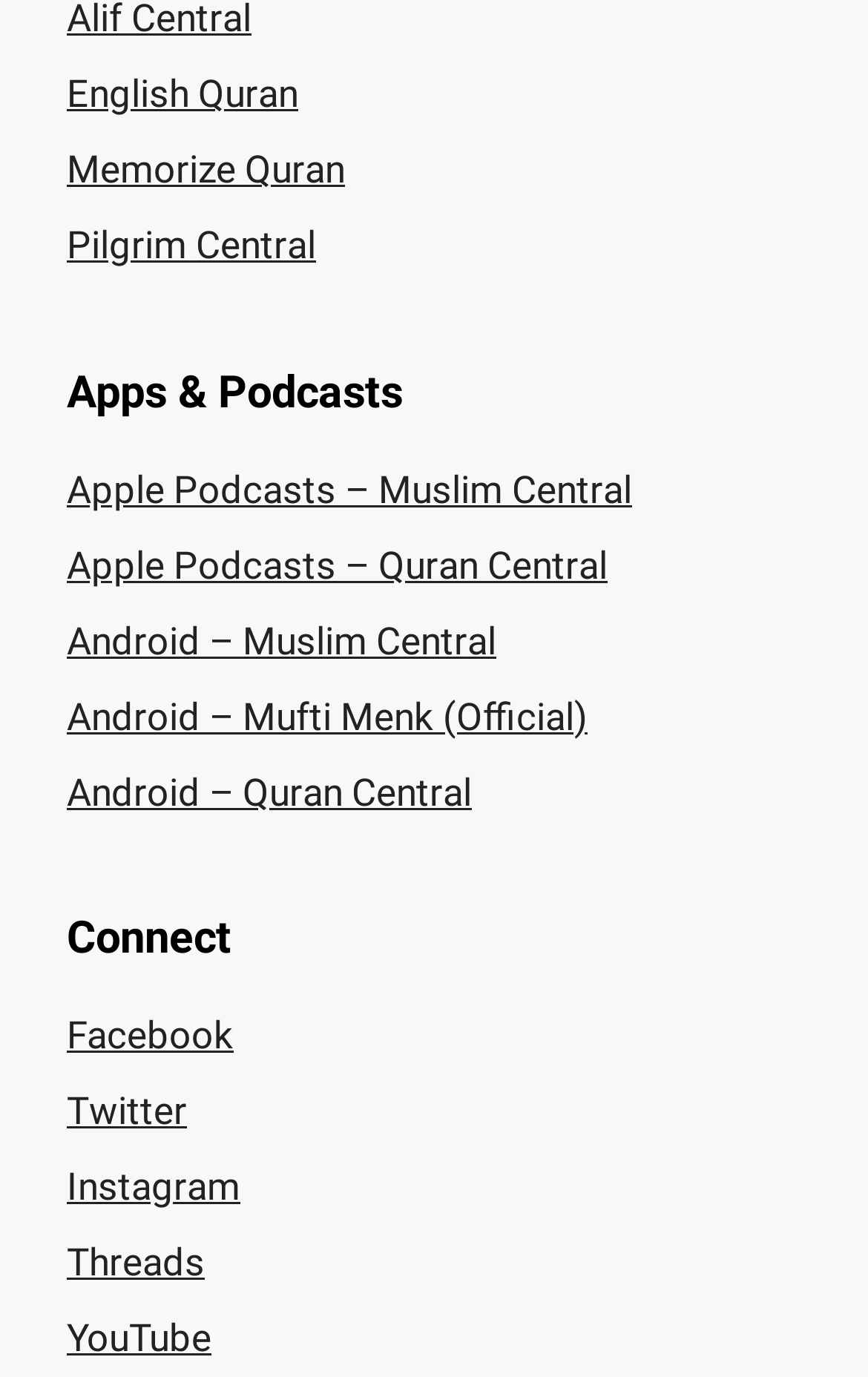Provide a one-word or brief phrase answer to the question:
What type of content is available on the webpage?

Apps, podcasts, and social media links